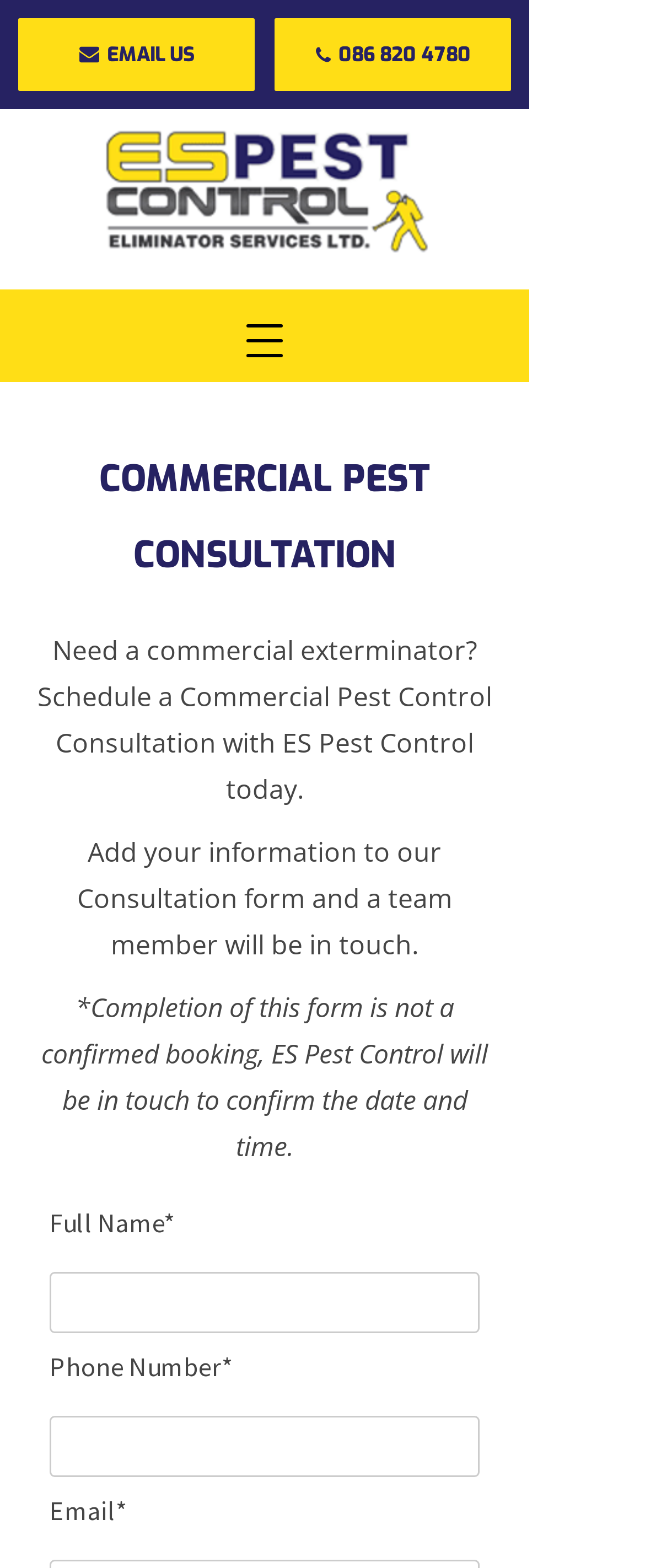What is the phone number to contact ES Pest Control?
Using the image provided, answer with just one word or phrase.

086 820 4780